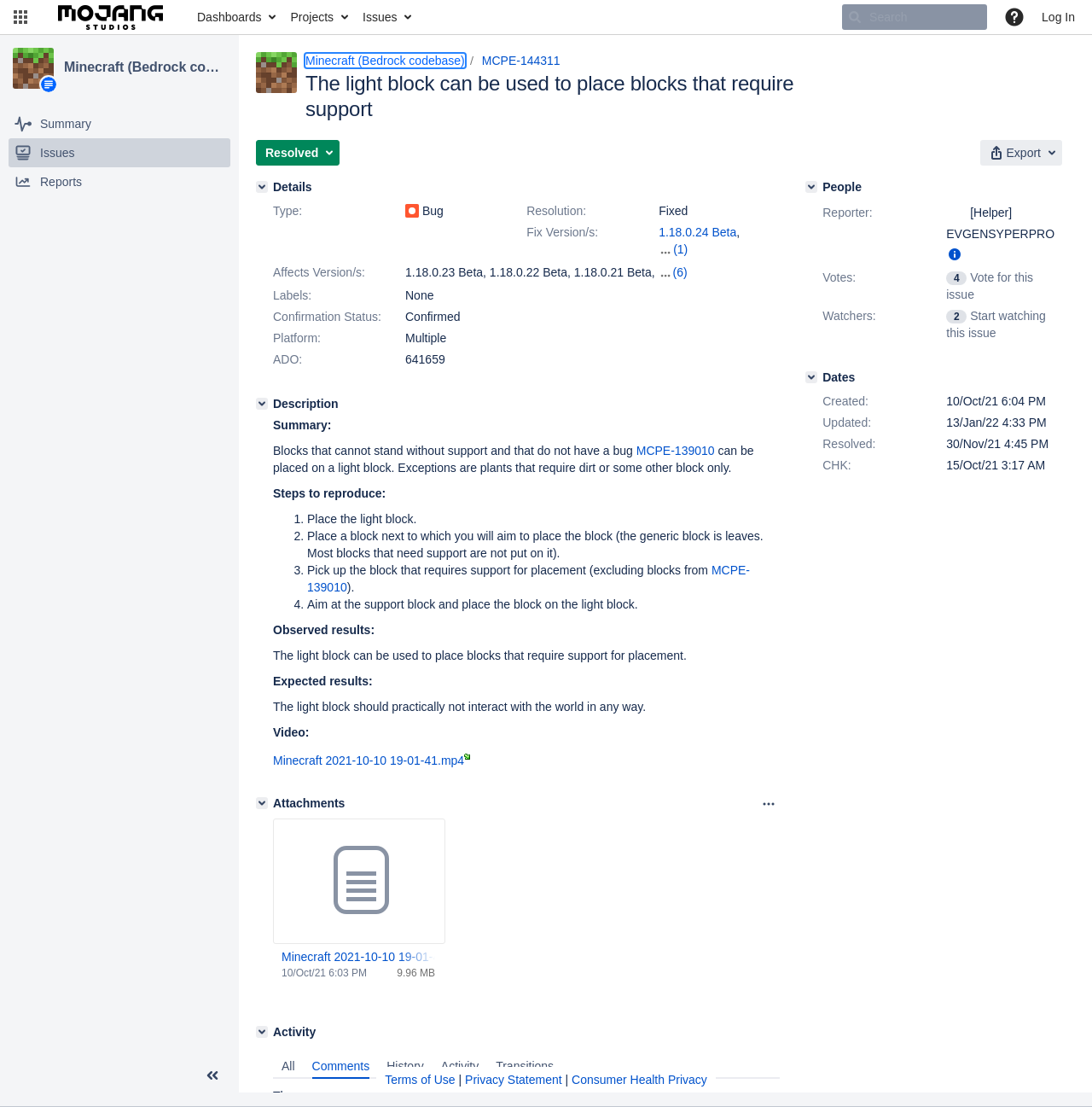Based on what you see in the screenshot, provide a thorough answer to this question: What is the name of the application?

I found the answer by looking at the image with the alt text 'Jira' which is located at the top left corner of the webpage.